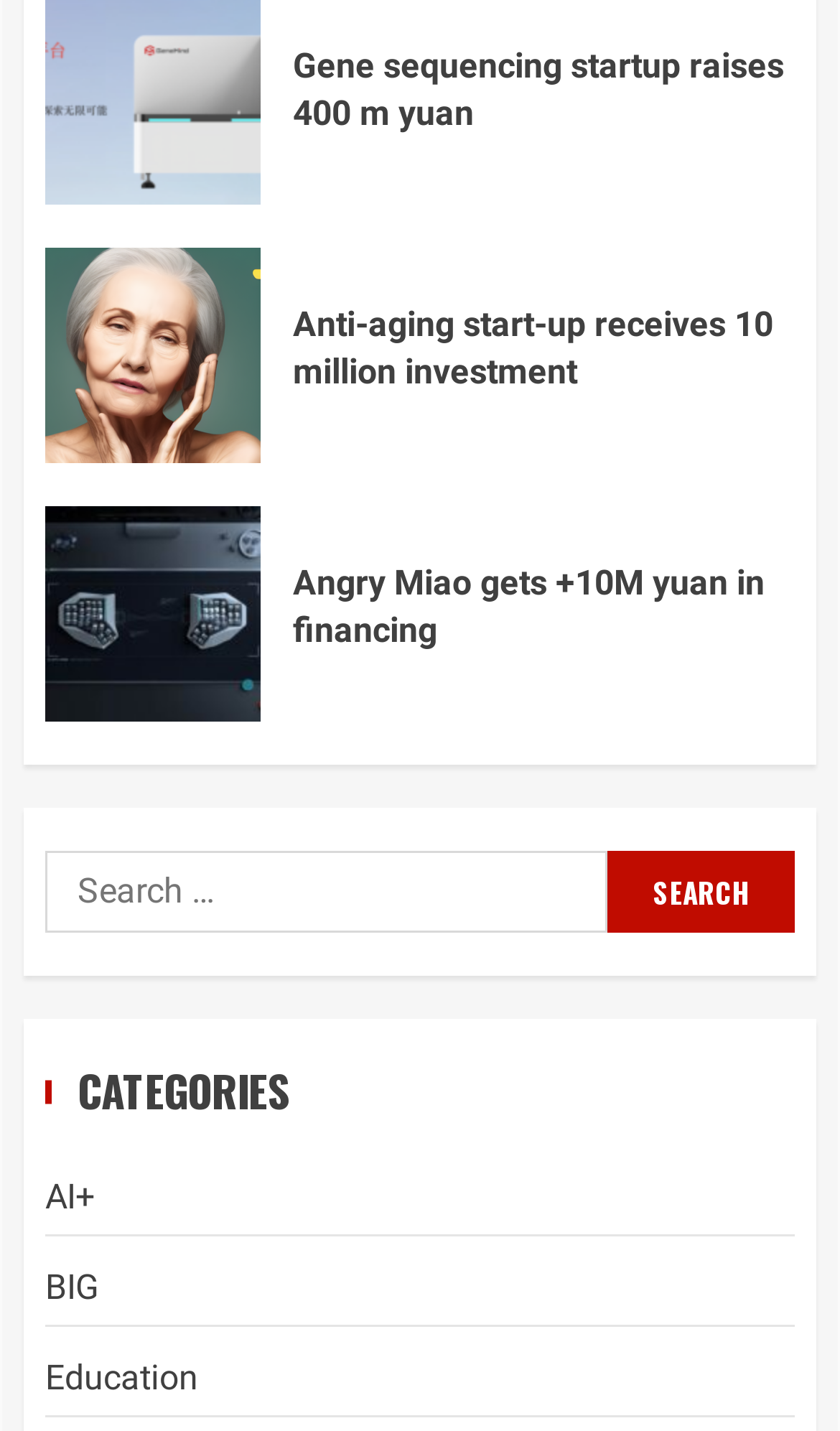Can you show the bounding box coordinates of the region to click on to complete the task described in the instruction: "Read the 'Terms and Conditions'"?

None